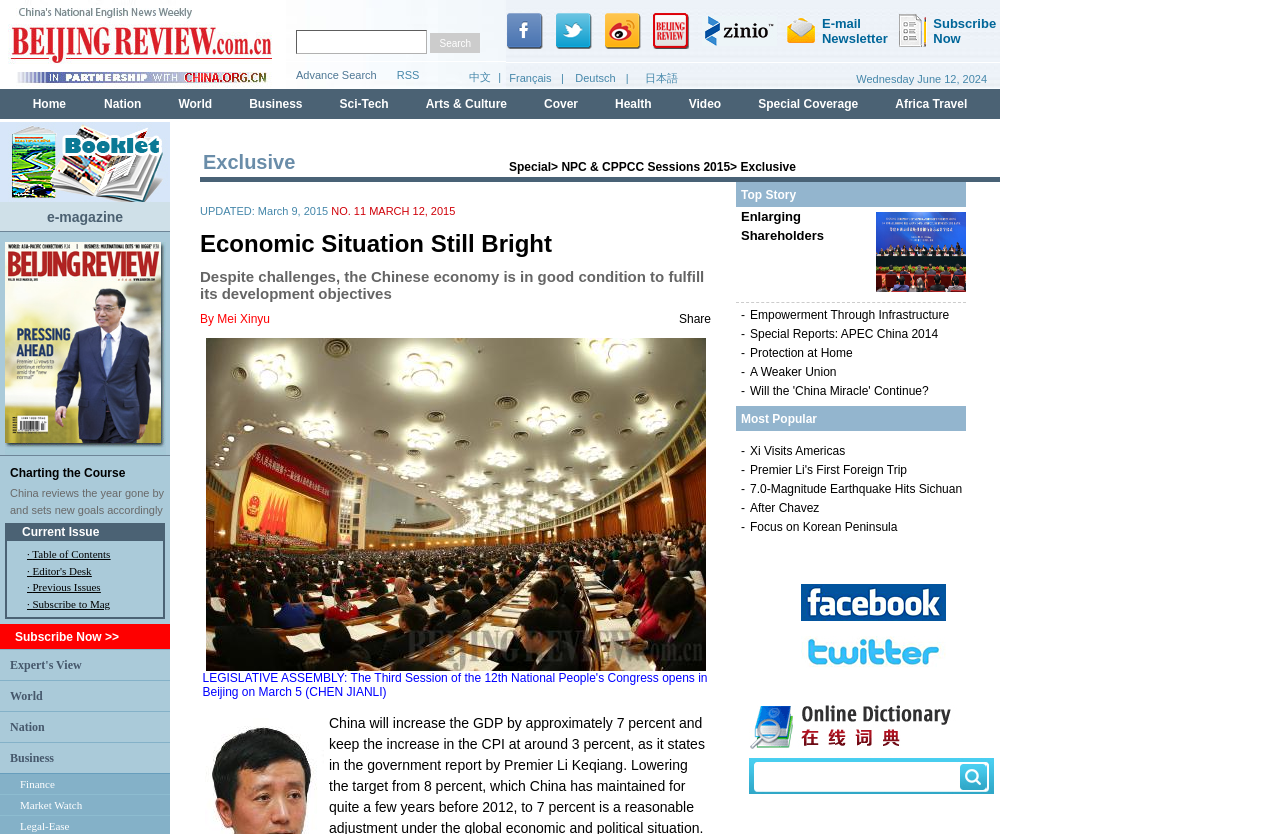Locate the bounding box coordinates of the segment that needs to be clicked to meet this instruction: "subscribe now".

[0.012, 0.755, 0.093, 0.772]